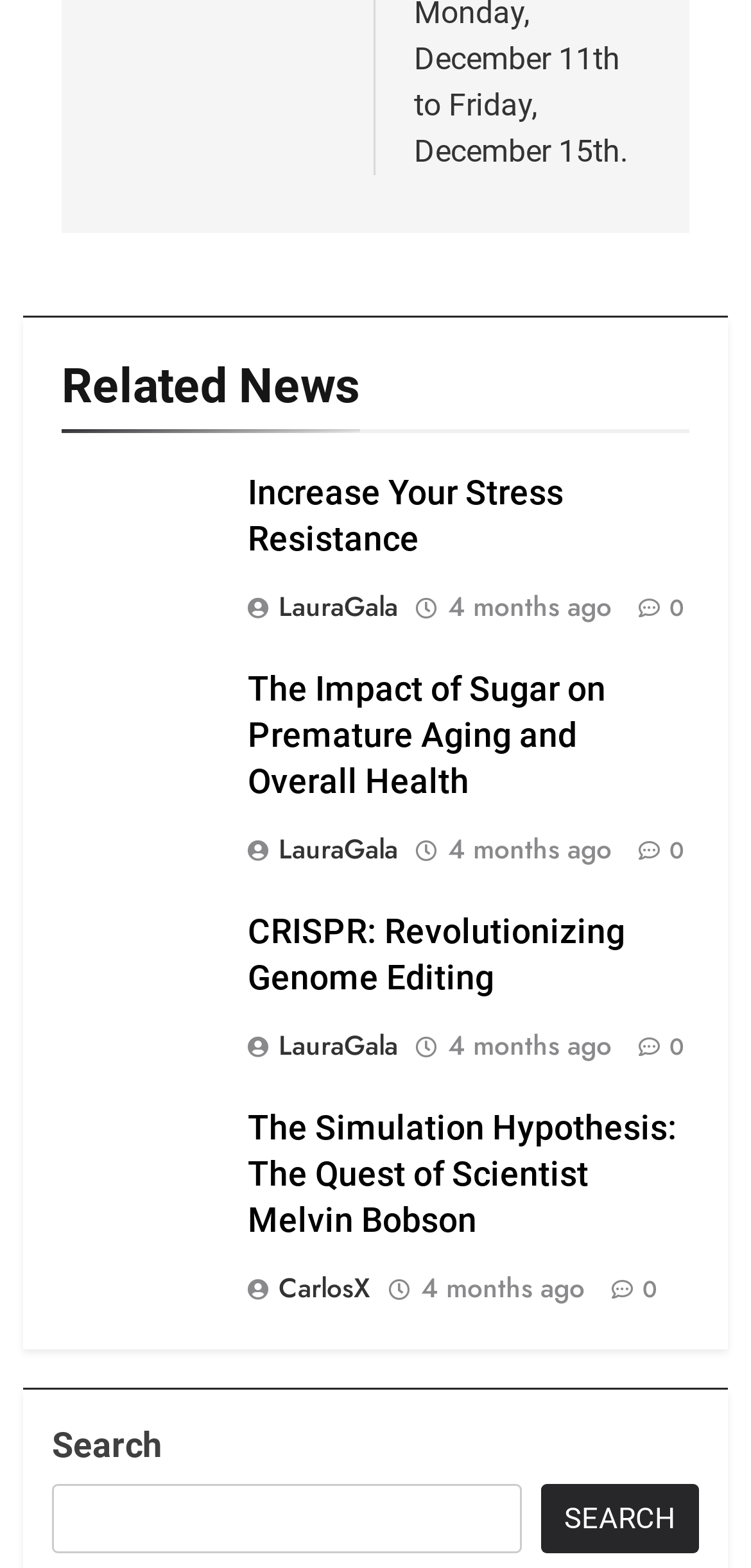Provide a brief response using a word or short phrase to this question:
How many articles are on this webpage?

4